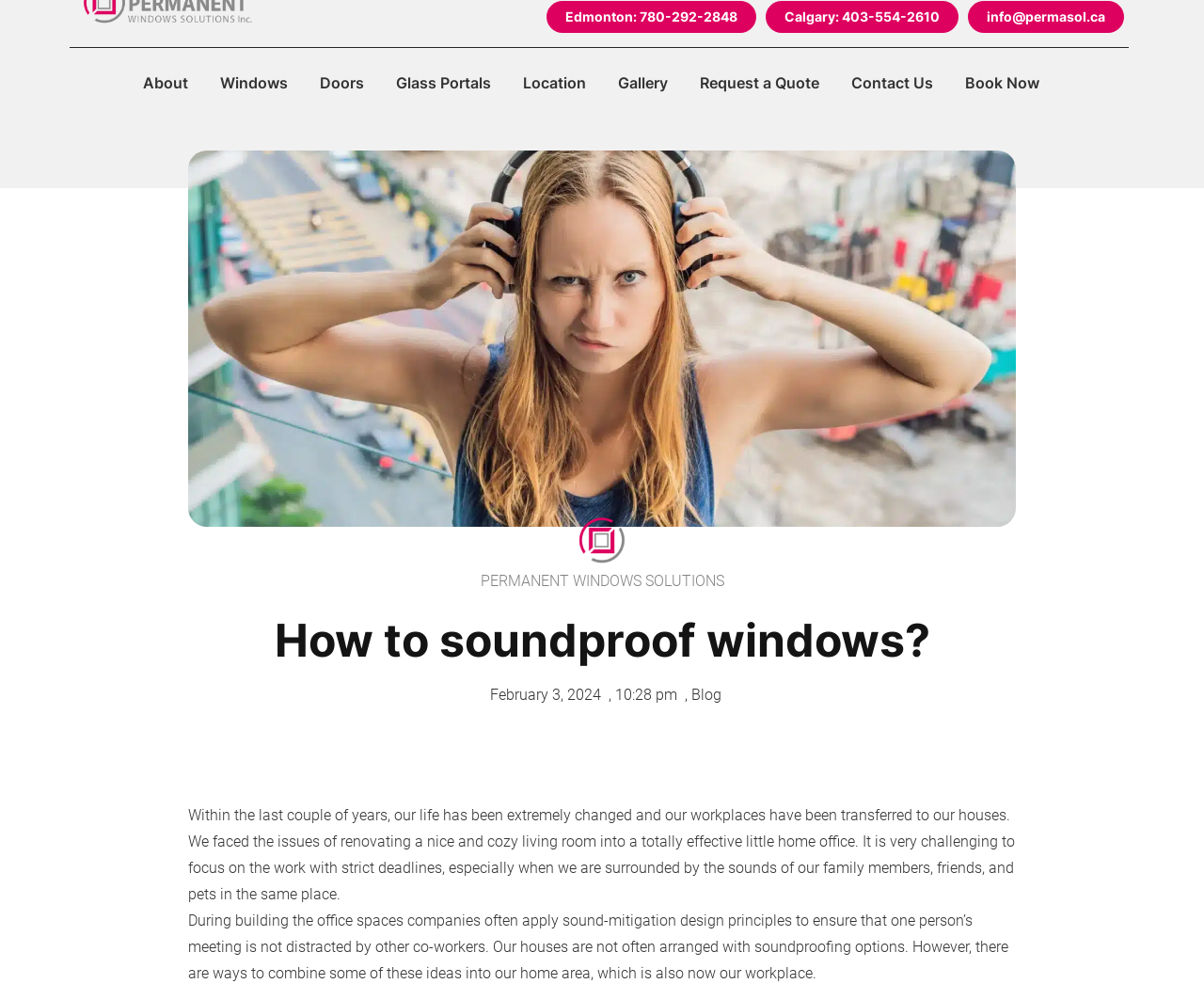Please locate the clickable area by providing the bounding box coordinates to follow this instruction: "View the 'Gallery'".

[0.5, 0.063, 0.568, 0.105]